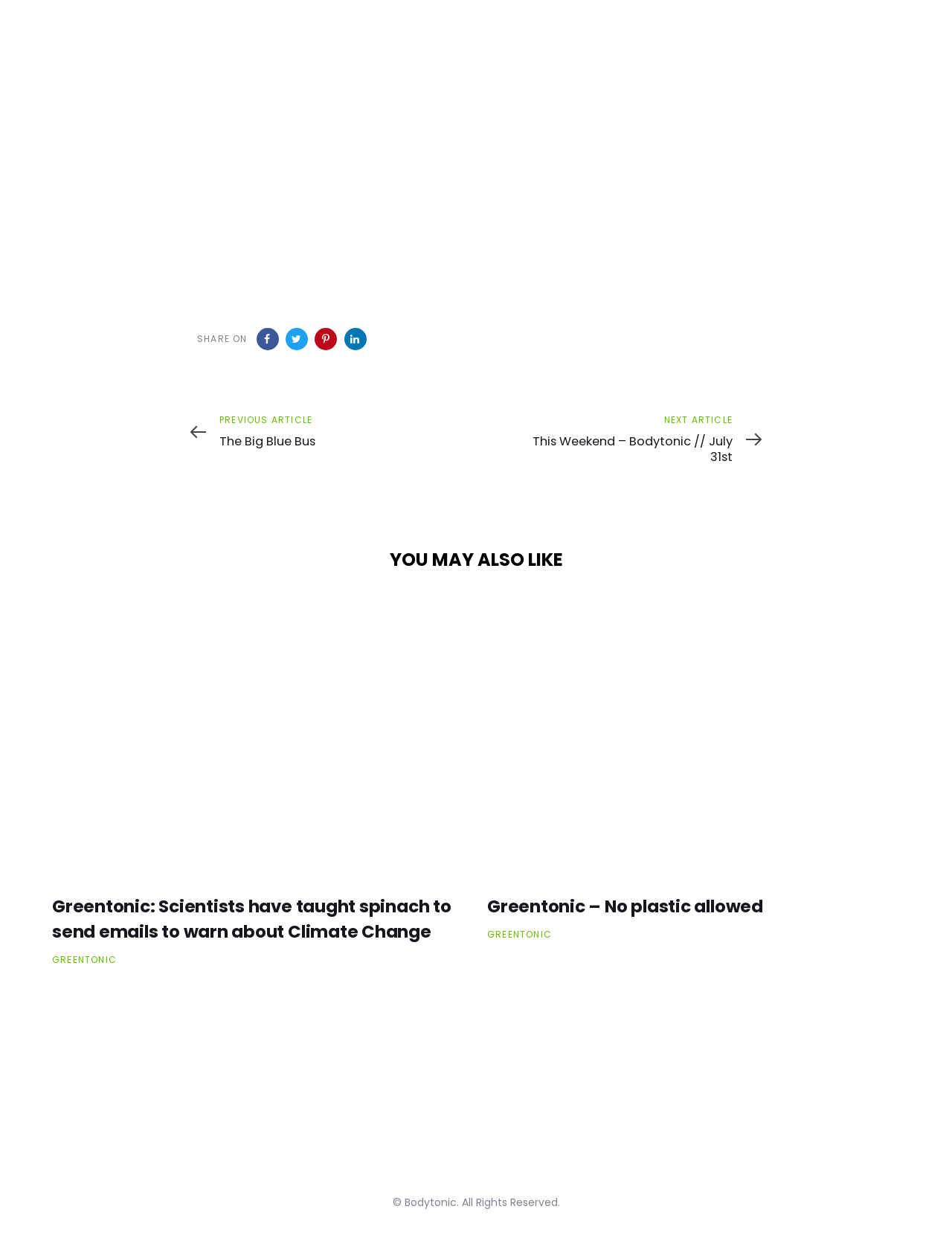Identify the bounding box coordinates for the UI element that matches this description: "Greentonic – No plastic allowed".

[0.512, 0.721, 0.801, 0.74]